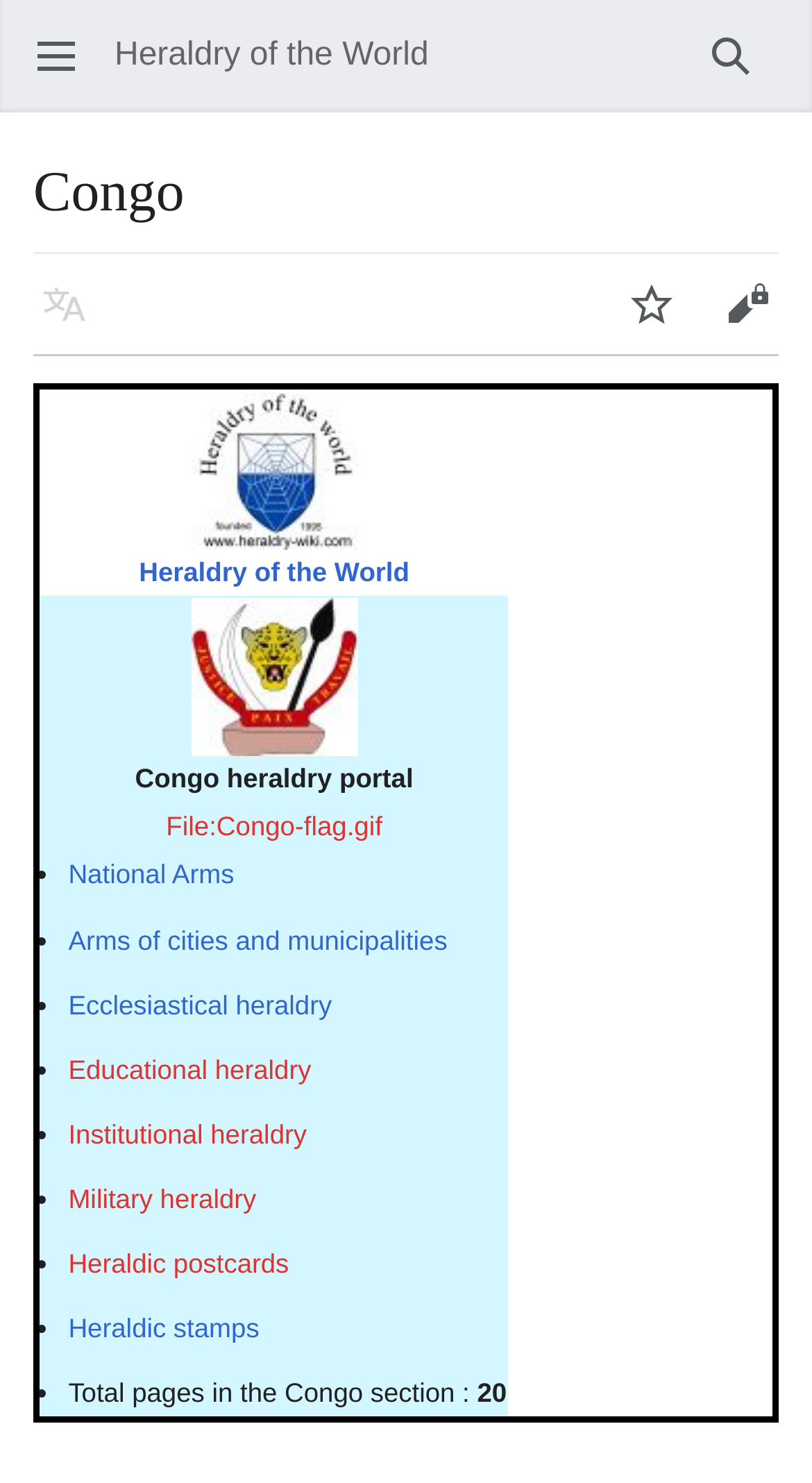Can you look at the image and give a comprehensive answer to the question:
What is the theme of the heraldry?

The theme of the heraldry can be inferred from the links in the gridcell elements, which include 'National Arms', 'Arms of cities and municipalities', and others.